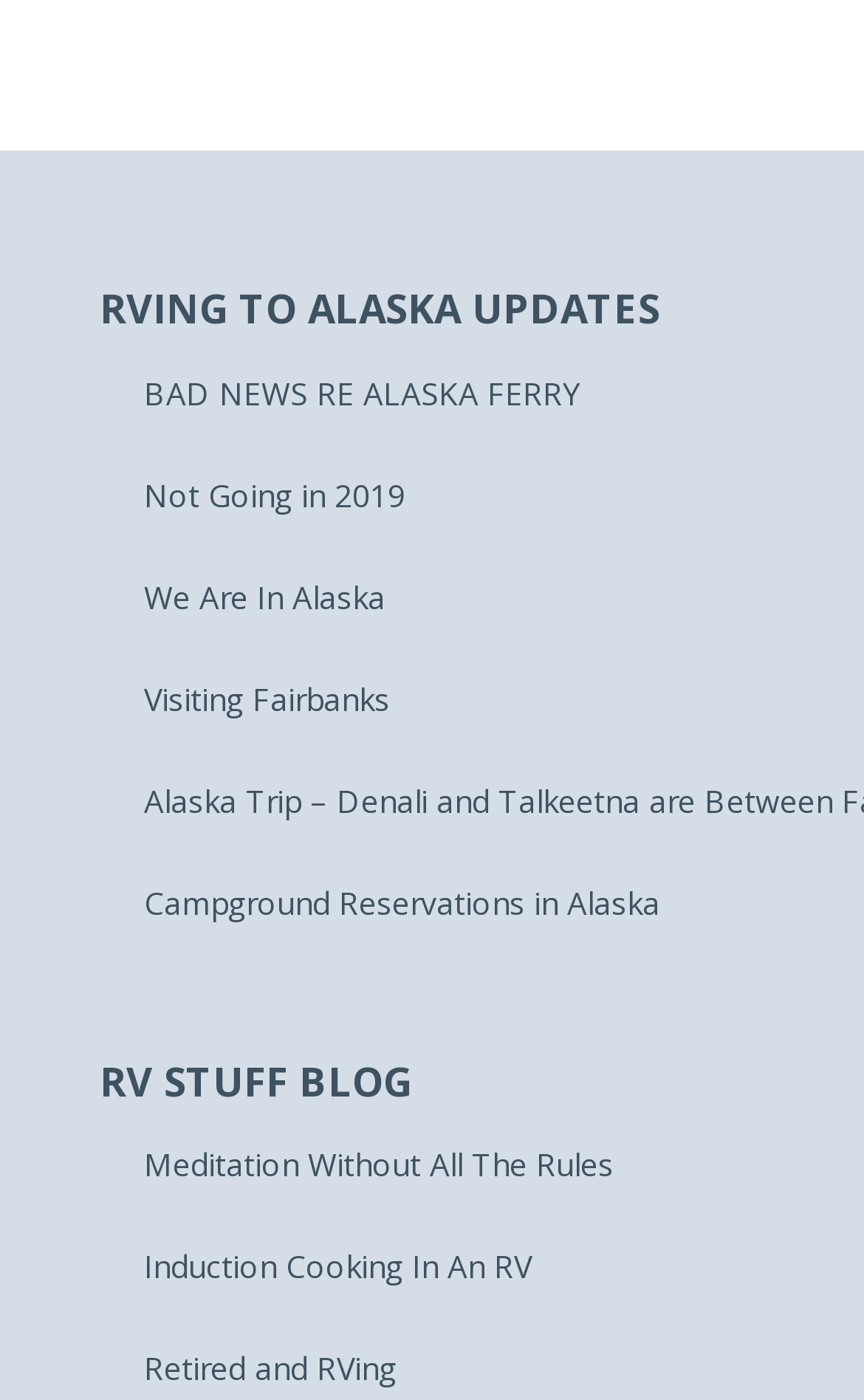Is there a link about RVing on the webpage? From the image, respond with a single word or brief phrase.

Yes